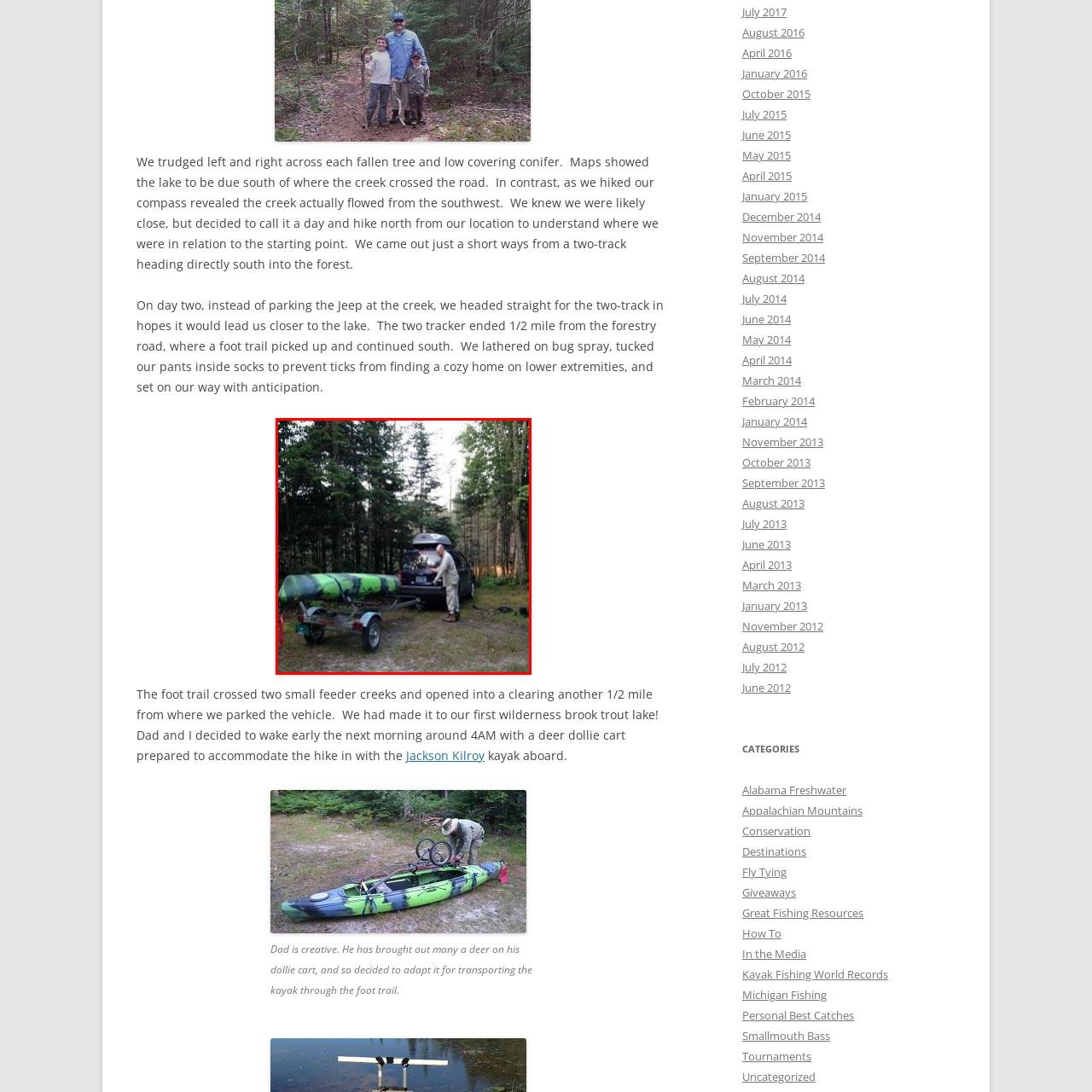Examine the image inside the red outline, Are there trees in the background of the image?
 Answer with a single word or phrase.

Yes